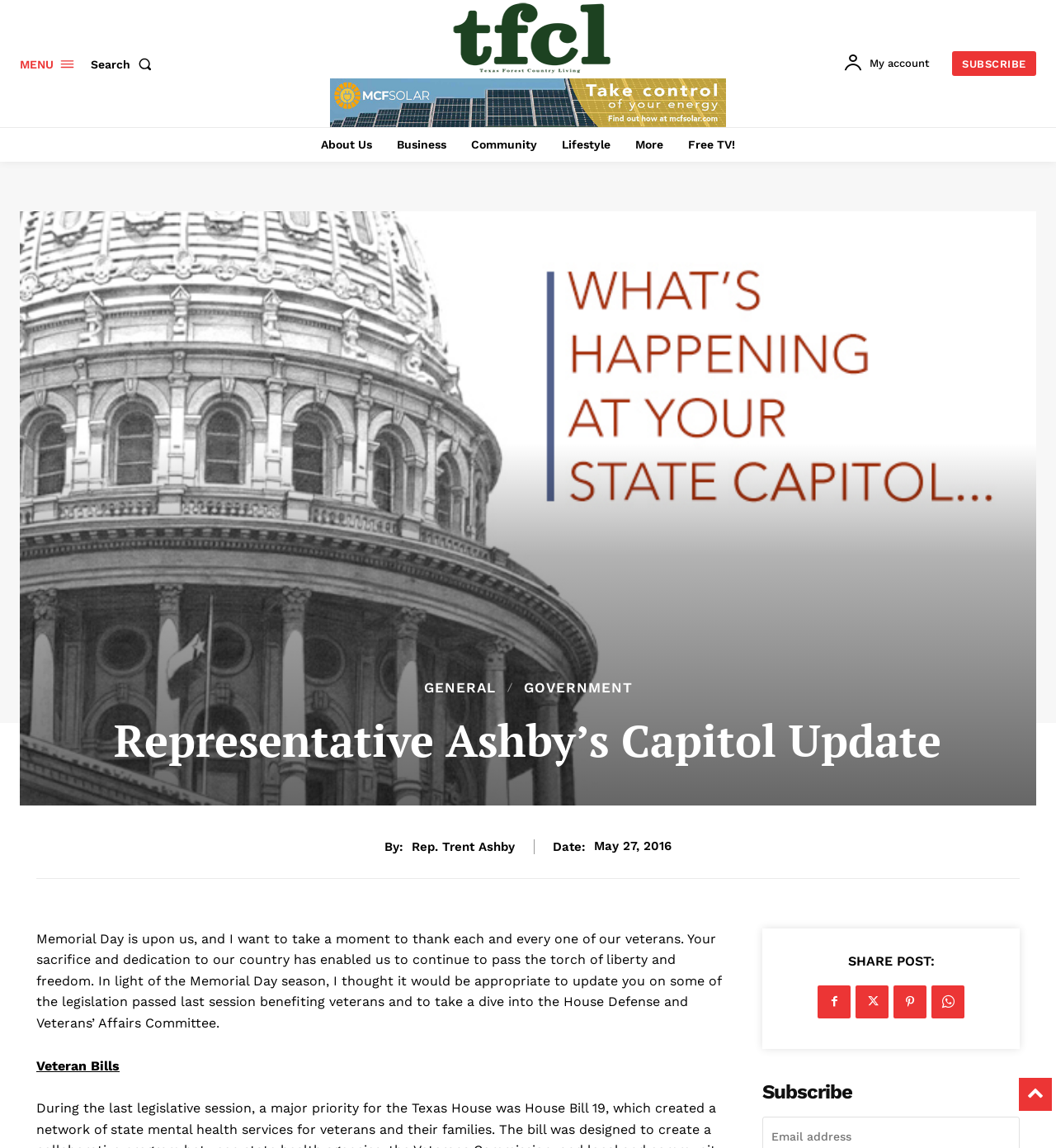From the screenshot, find the bounding box of the UI element matching this description: "Free TV!". Supply the bounding box coordinates in the form [left, top, right, bottom], each a float between 0 and 1.

[0.644, 0.111, 0.704, 0.141]